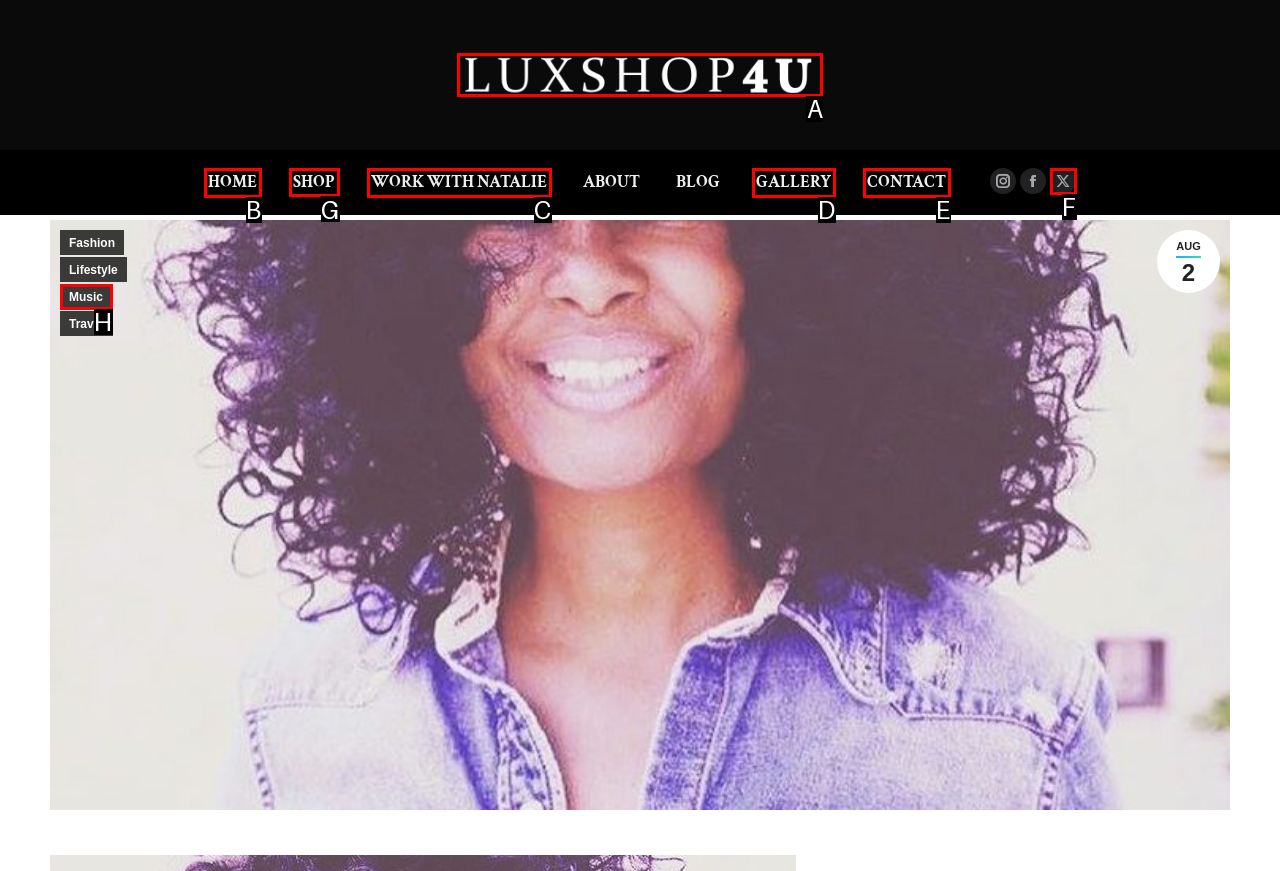From the available options, which lettered element should I click to complete this task: shop music royalty?

G